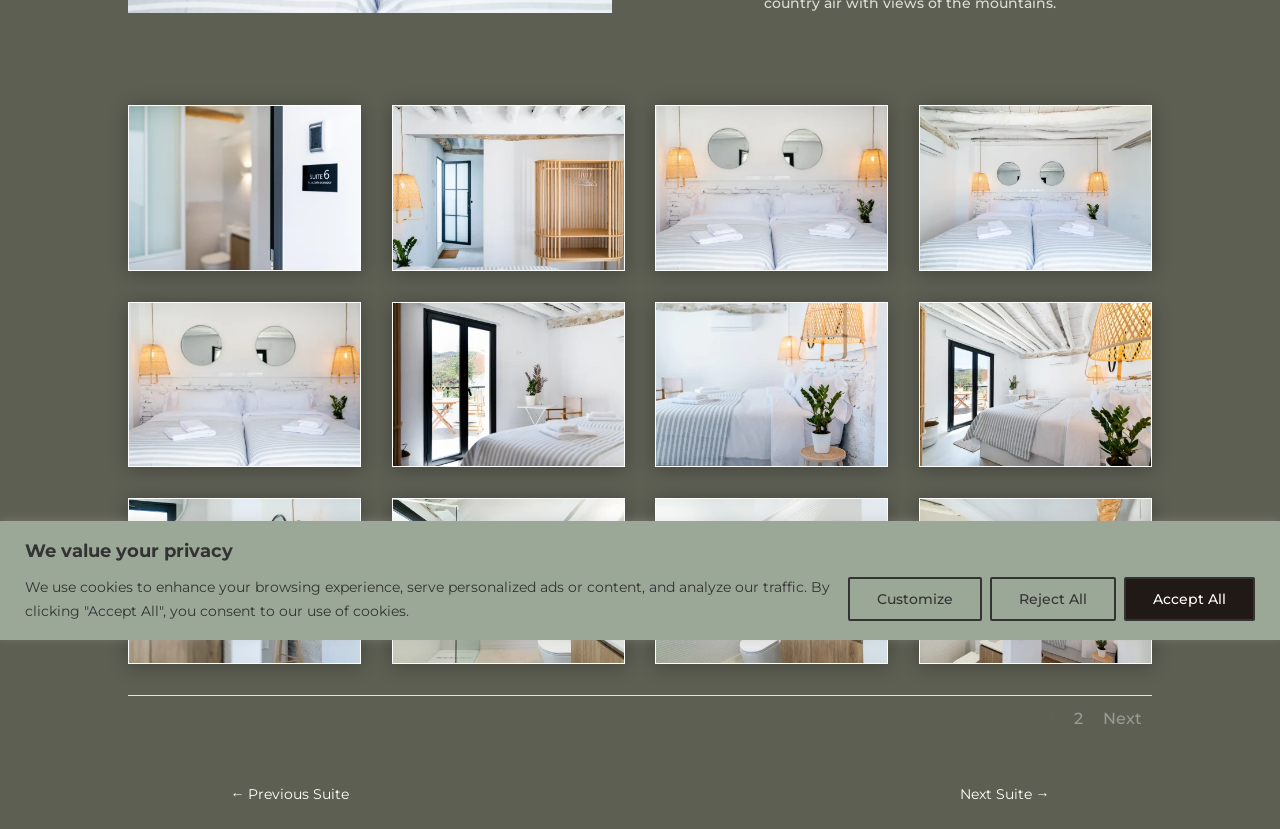Locate the bounding box of the UI element described in the following text: "title="Rural Manor house Granada suites"".

[0.513, 0.315, 0.693, 0.336]